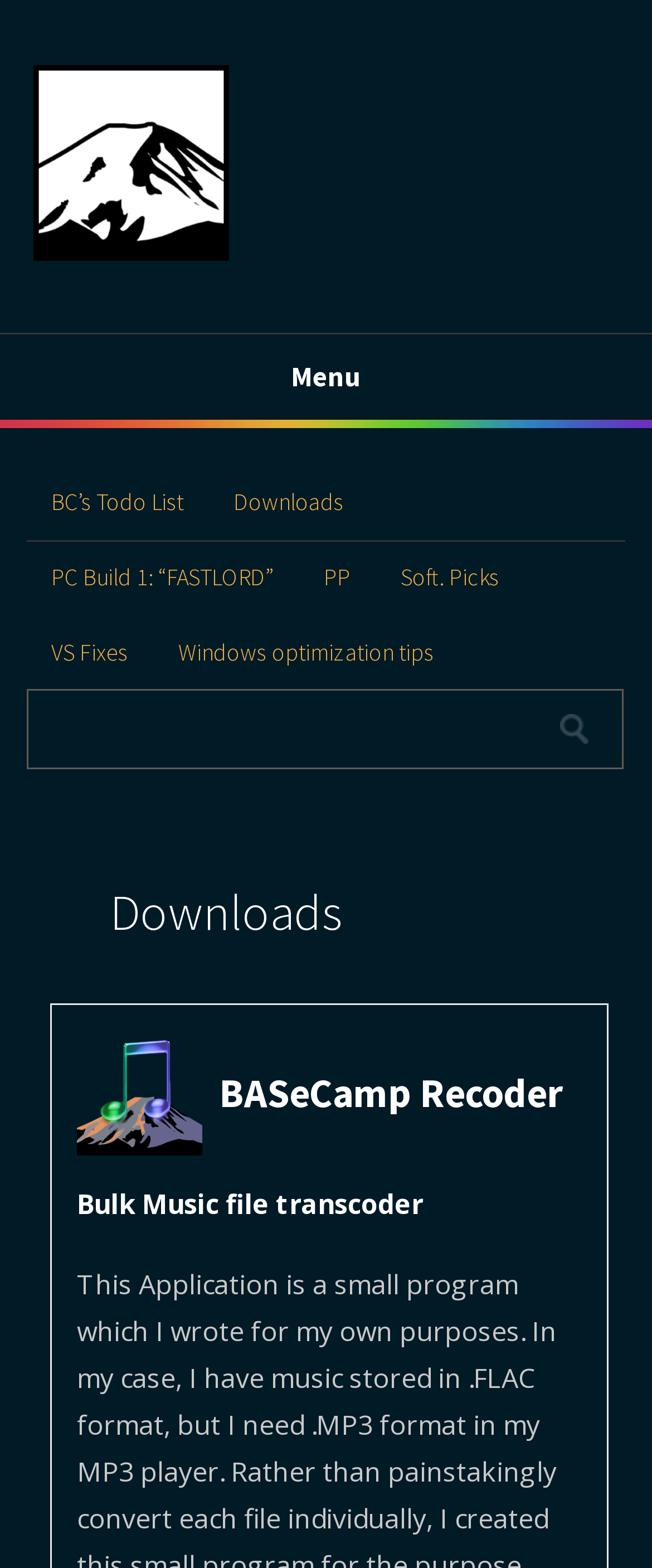Explain in detail what is displayed on the webpage.

The webpage is a blog page titled "Downloads | BASeCamp Programming Blog". At the top left, there is a logo image of "BASeCamp Programming Blog" with a link to the blog's homepage. Next to the logo, there is a text "Menu". 

Below the logo and the "Menu" text, there are several links arranged horizontally, including "BC’s Todo List", "Downloads", "PC Build 1: “FASTLORD”", "PP", "Soft. Picks", "VS Fixes", and "Windows optimization tips". These links are positioned from left to right in the middle of the page.

Underneath the links, there is a search bar with a text box and a button. The search bar spans across most of the page's width.

Further down, there is an image on the left side, and to its right, there are two blocks of text. The top text block reads "BASeCamp Recoder", and the bottom one reads "Bulk Music file transcoder".